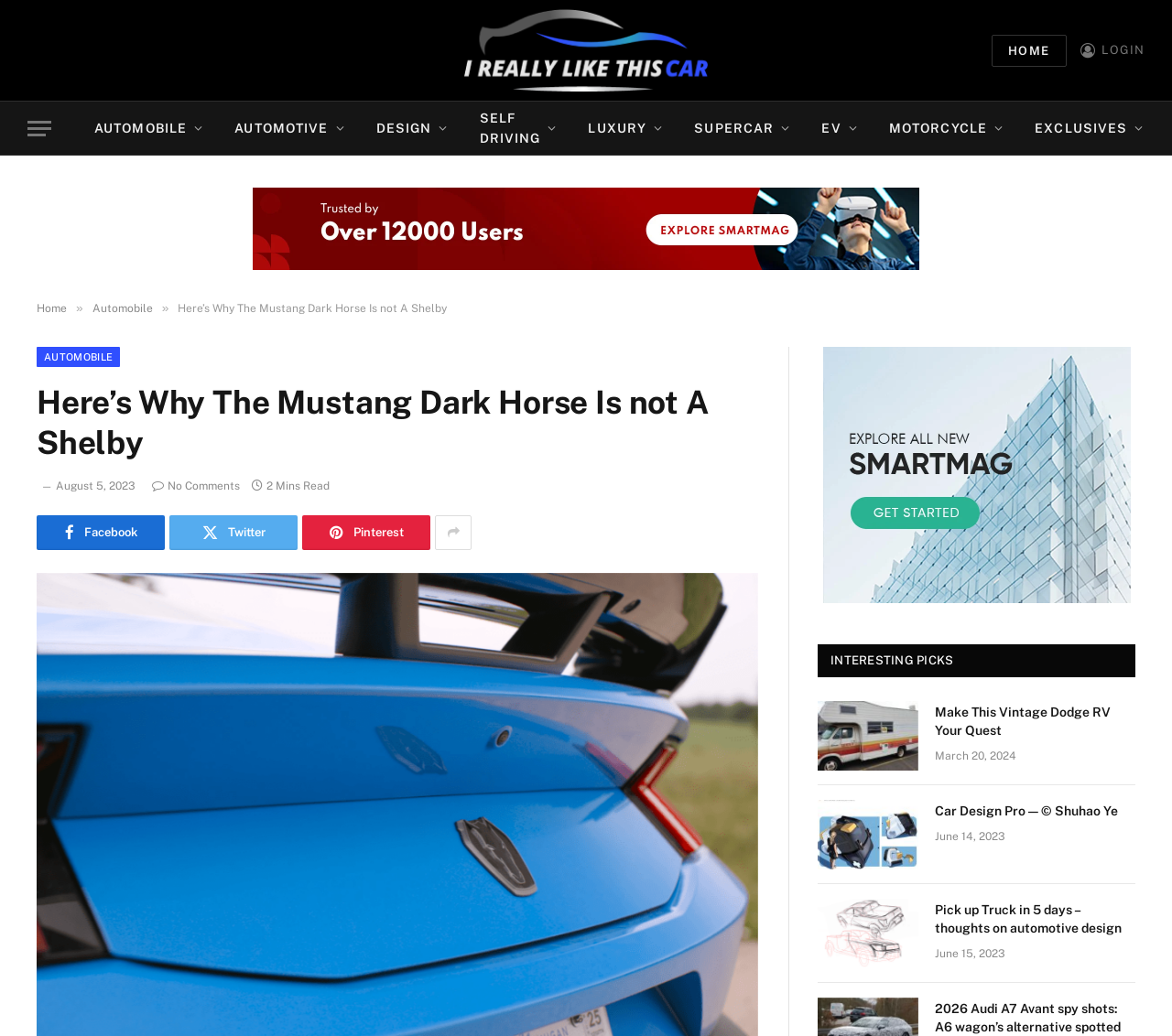Determine the bounding box coordinates for the area that should be clicked to carry out the following instruction: "Search for keywords".

None